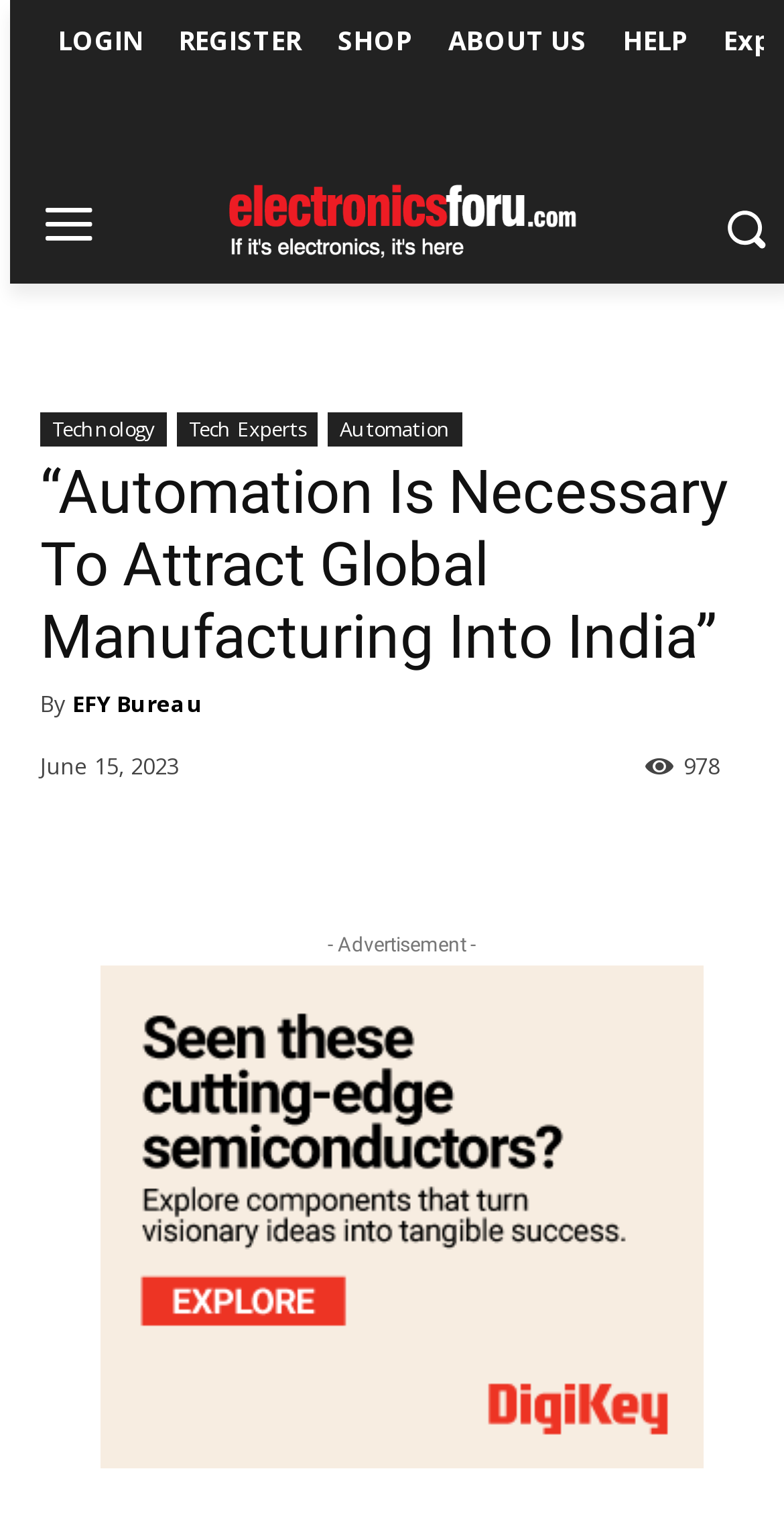Please locate the bounding box coordinates of the element that needs to be clicked to achieve the following instruction: "search". The coordinates should be four float numbers between 0 and 1, i.e., [left, top, right, bottom].

None